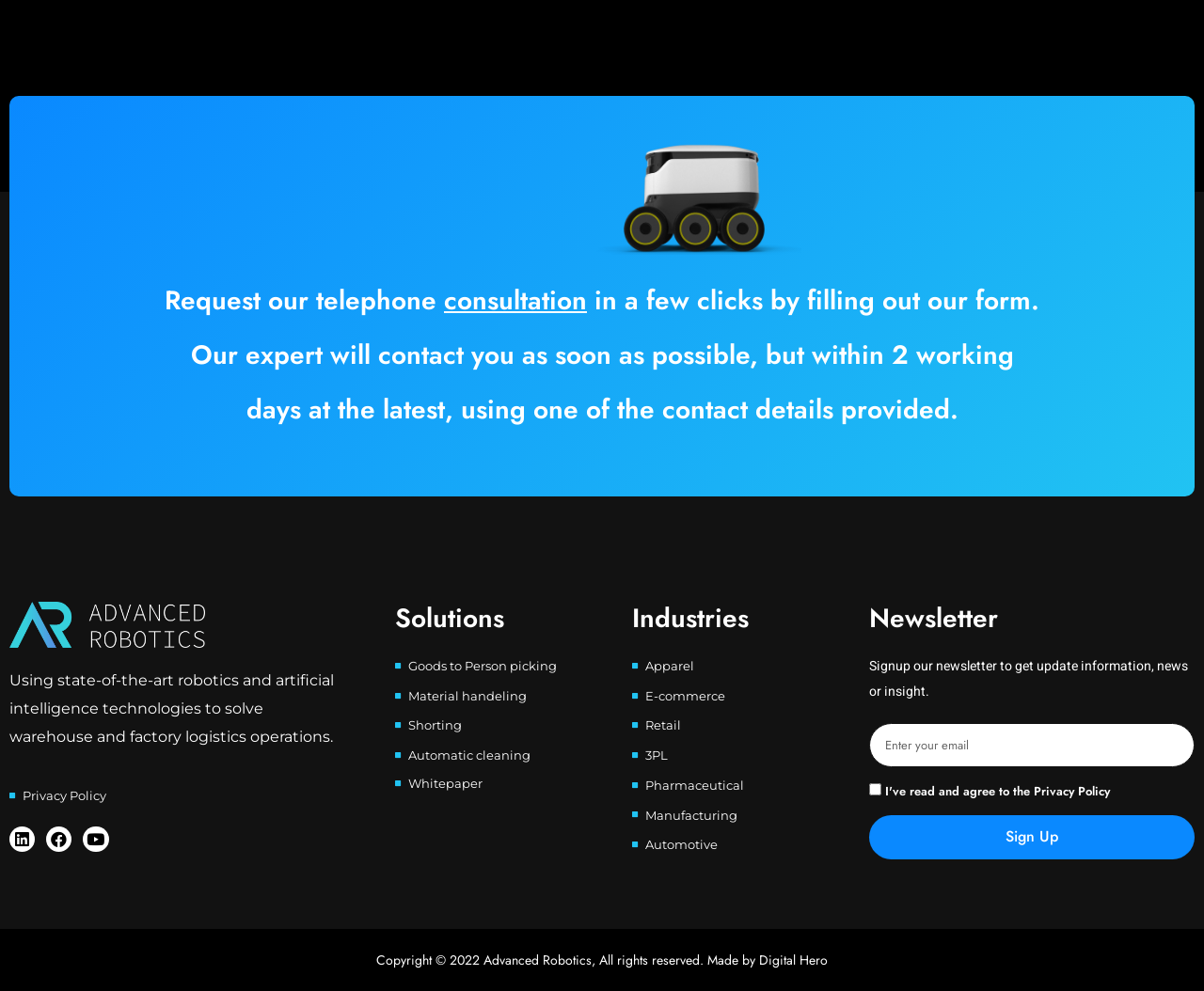Please determine the bounding box coordinates of the clickable area required to carry out the following instruction: "Signup for the newsletter". The coordinates must be four float numbers between 0 and 1, represented as [left, top, right, bottom].

[0.722, 0.822, 0.992, 0.867]